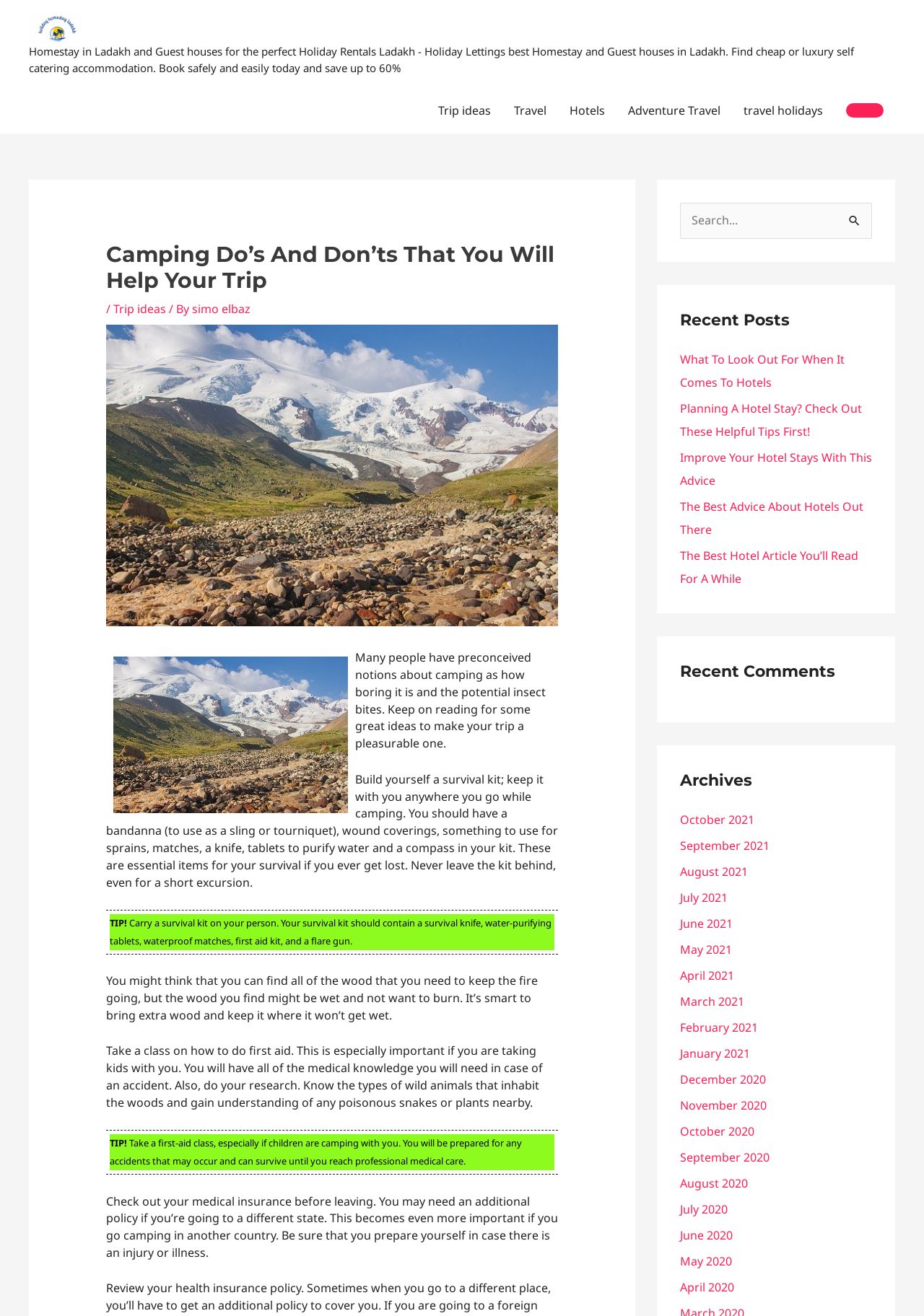Please specify the bounding box coordinates of the clickable section necessary to execute the following command: "Check out Recent Posts".

[0.736, 0.234, 0.944, 0.252]